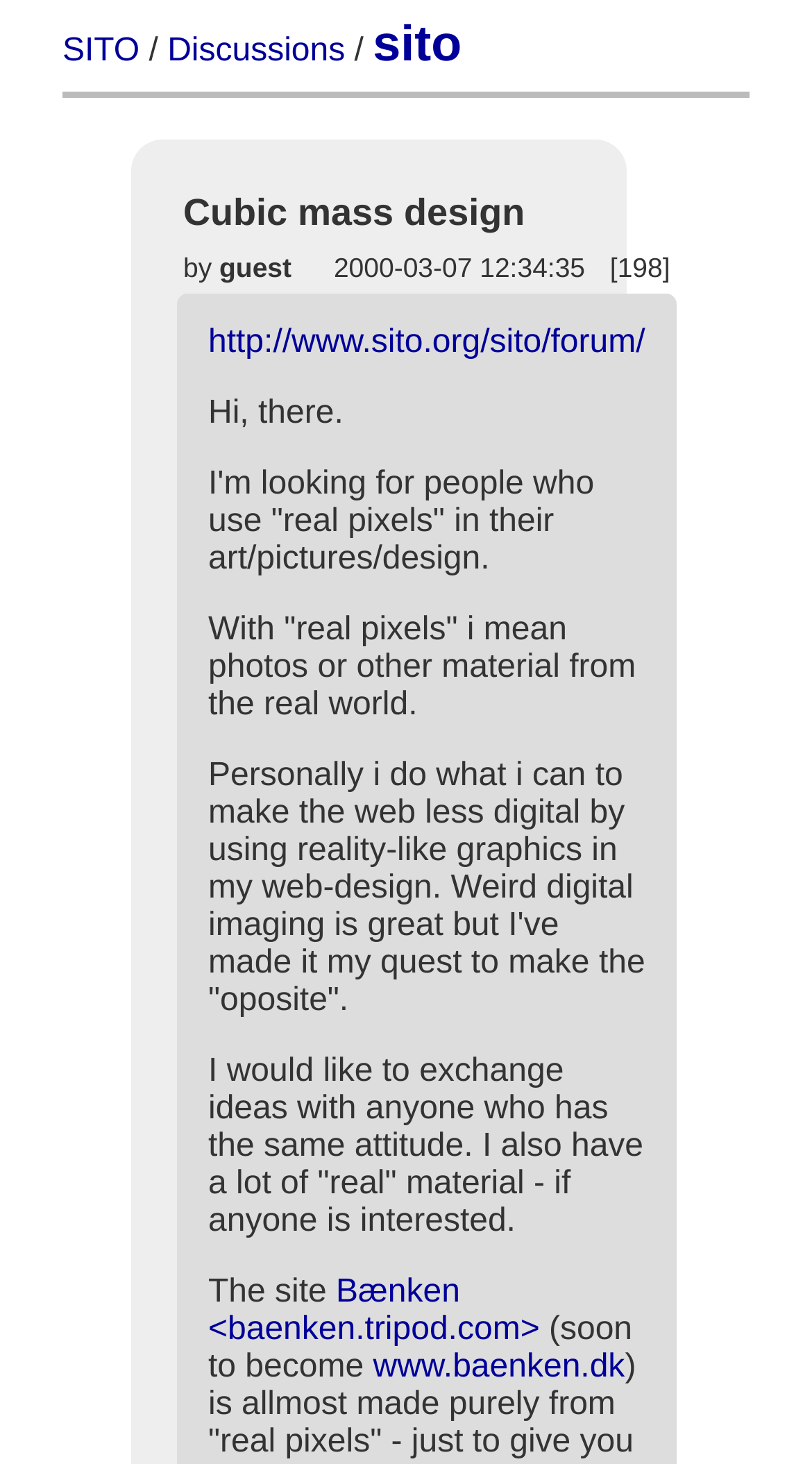What is the ID of the discussion?
From the image, respond with a single word or phrase.

[198]